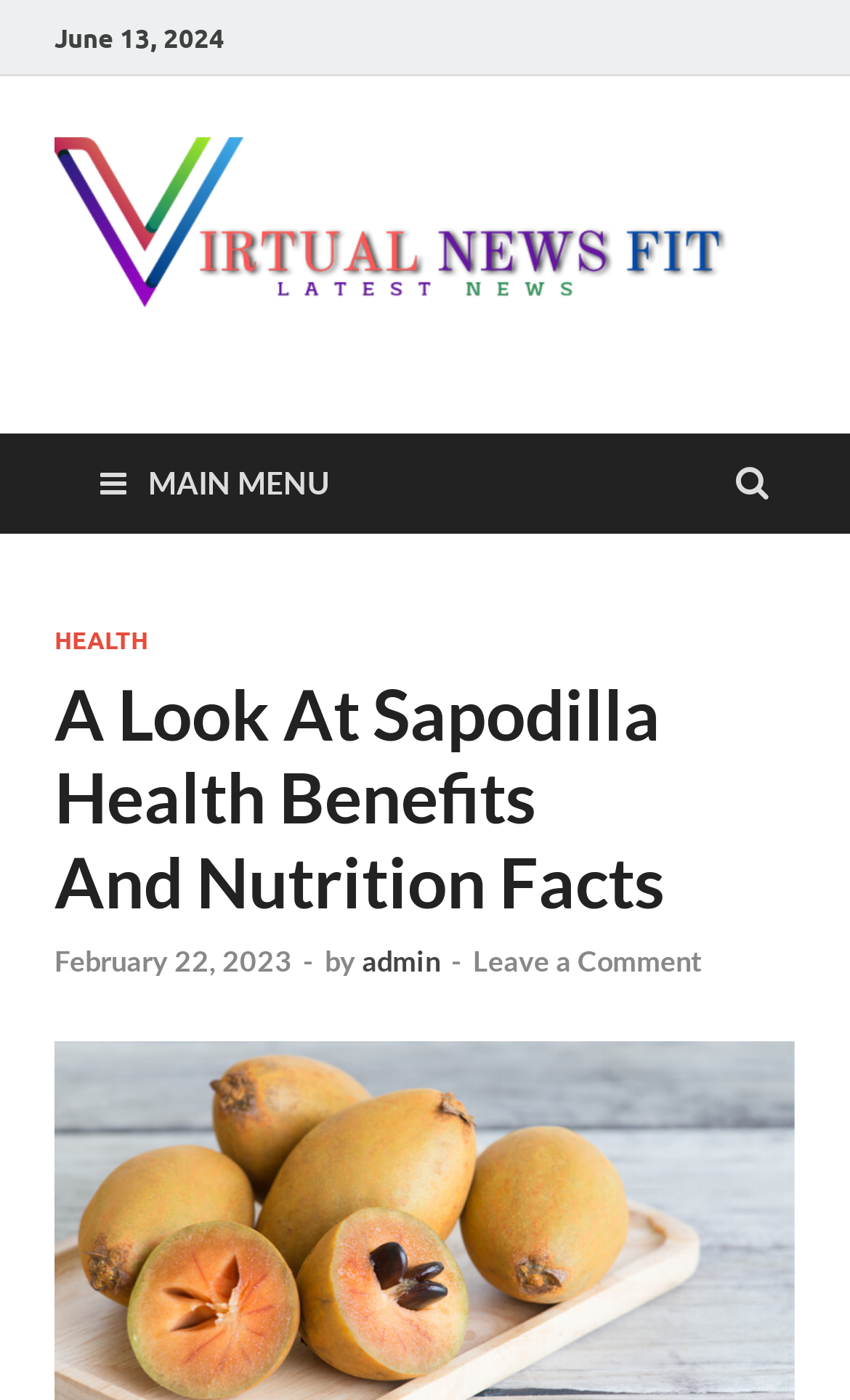Refer to the image and provide a thorough answer to this question:
Who is the author of the article?

I found the author of the article by looking at the link element with the content 'admin' which is located near the text 'by' and the date of the article. This suggests that 'admin' is the author of the article.